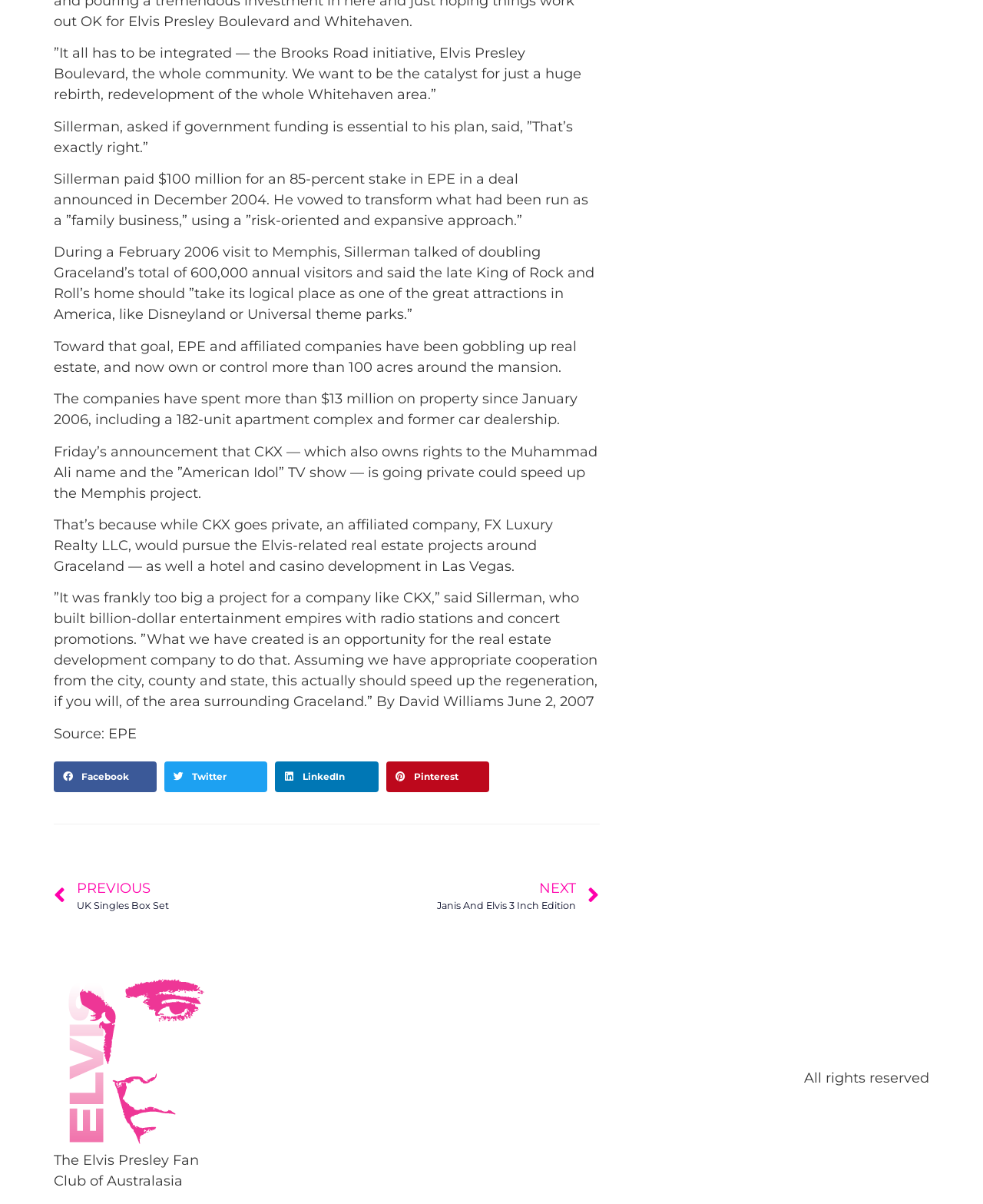What is the name of the company that would pursue the Elvis-related real estate projects?
Carefully examine the image and provide a detailed answer to the question.

According to the text, while CKX goes private, an affiliated company, FX Luxury Realty LLC, would pursue the Elvis-related real estate projects around Graceland, as well as a hotel and casino development in Las Vegas.